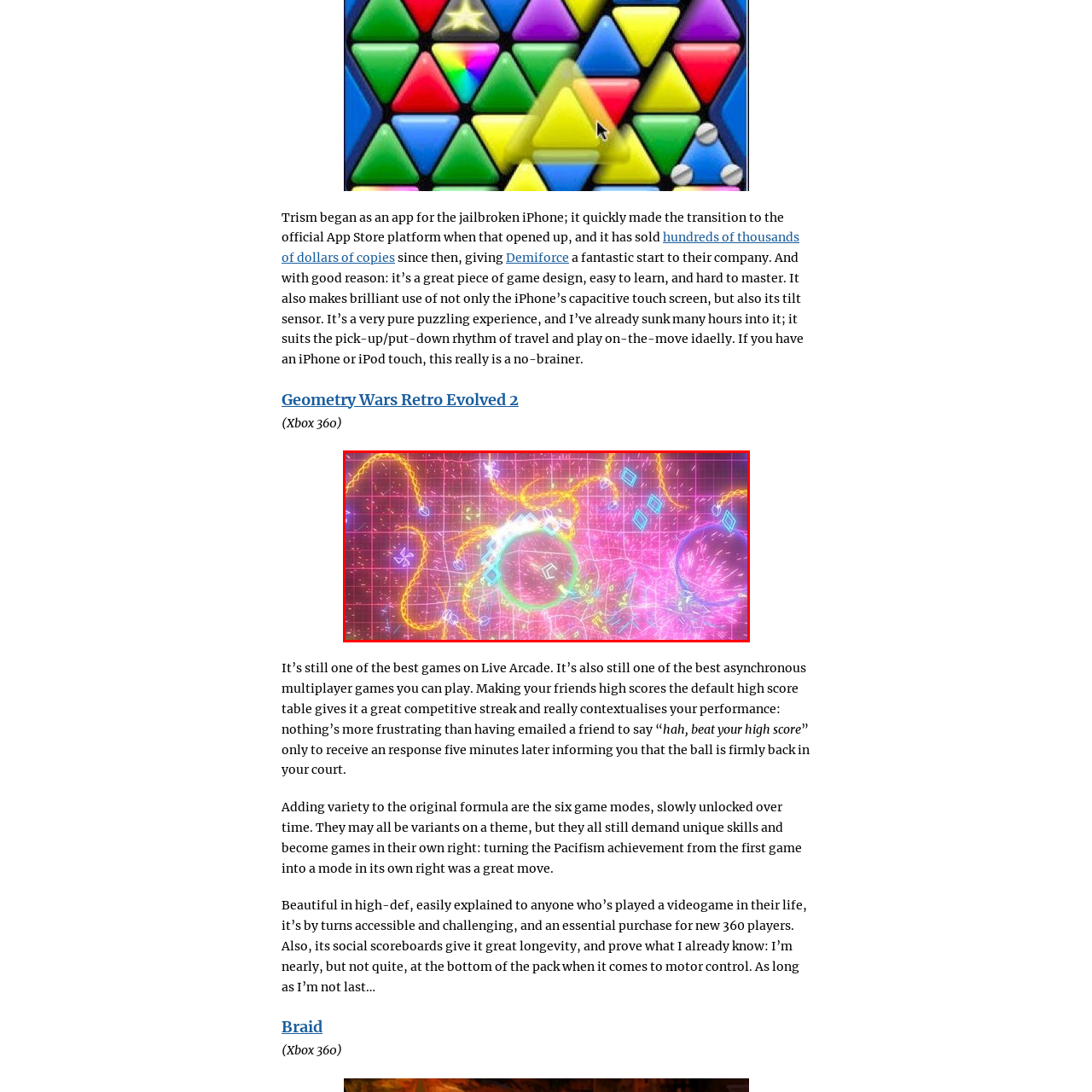Compose a thorough description of the image encased in the red perimeter.

The image showcases a vibrant and dynamic scene from "Geometry Wars Retro Evolved 2," an acclaimed title for Xbox 360. It features a mesmerizing array of colorful geometric shapes and neon patterns, set against a grid-like background glowing with electric hues of pink, green, and blue. The energetic visuals reflect the game’s fast-paced, chaotic gameplay, where players navigate through a flurry of enemies and obstacles, utilizing skill and strategy to achieve high scores. As an iconic part of the Live Arcade, "Geometry Wars Retro Evolved 2" remains highly regarded for its engaging multiplayer experience and competitive elements, making it a must-play for fans of action-packed arcade games.